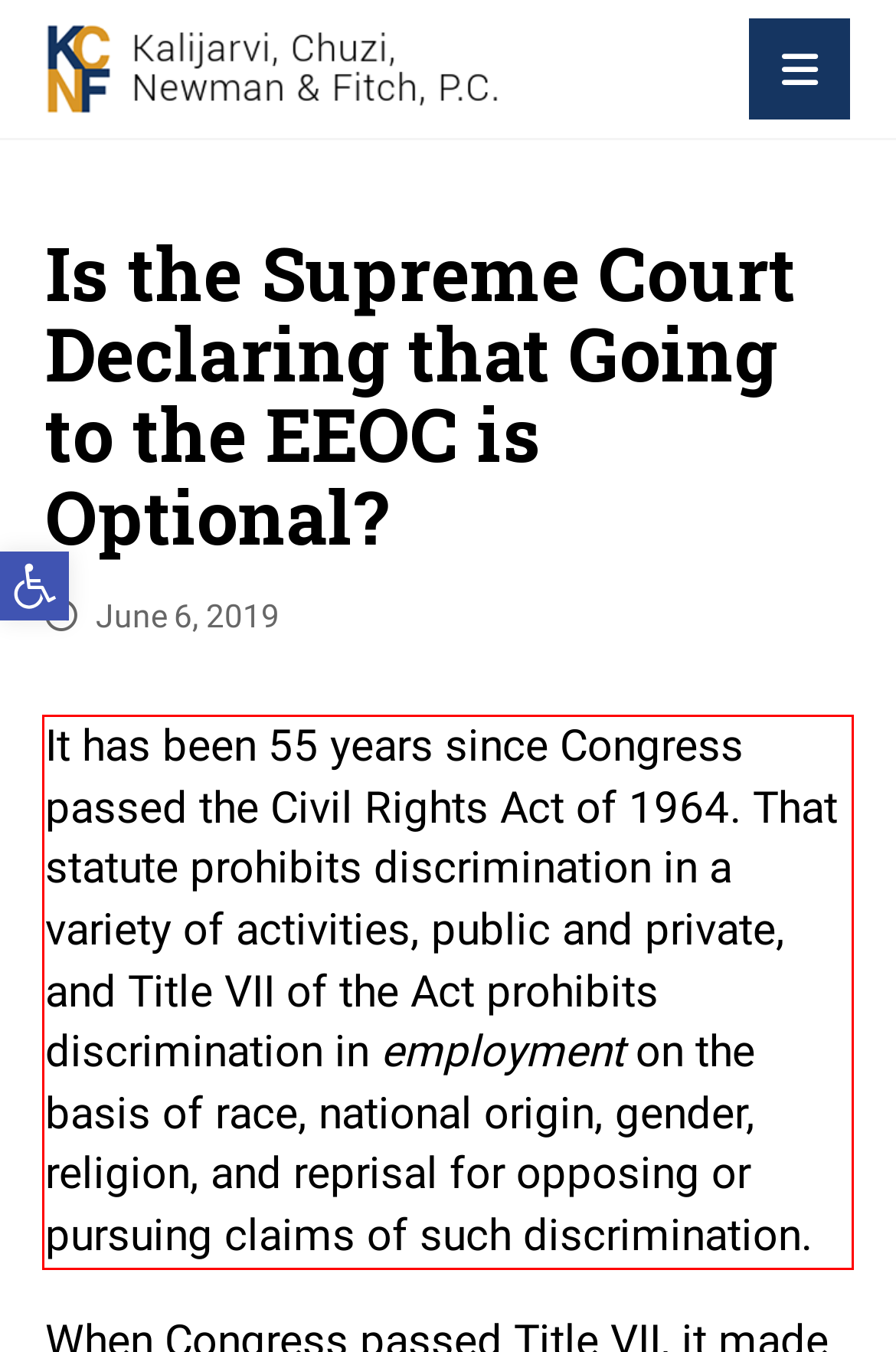You are given a webpage screenshot with a red bounding box around a UI element. Extract and generate the text inside this red bounding box.

It has been 55 years since Congress passed the Civil Rights Act of 1964. That statute prohibits discrimination in a variety of activities, public and private, and Title VII of the Act prohibits discrimination in employment on the basis of race, national origin, gender, religion, and reprisal for opposing or pursuing claims of such discrimination.